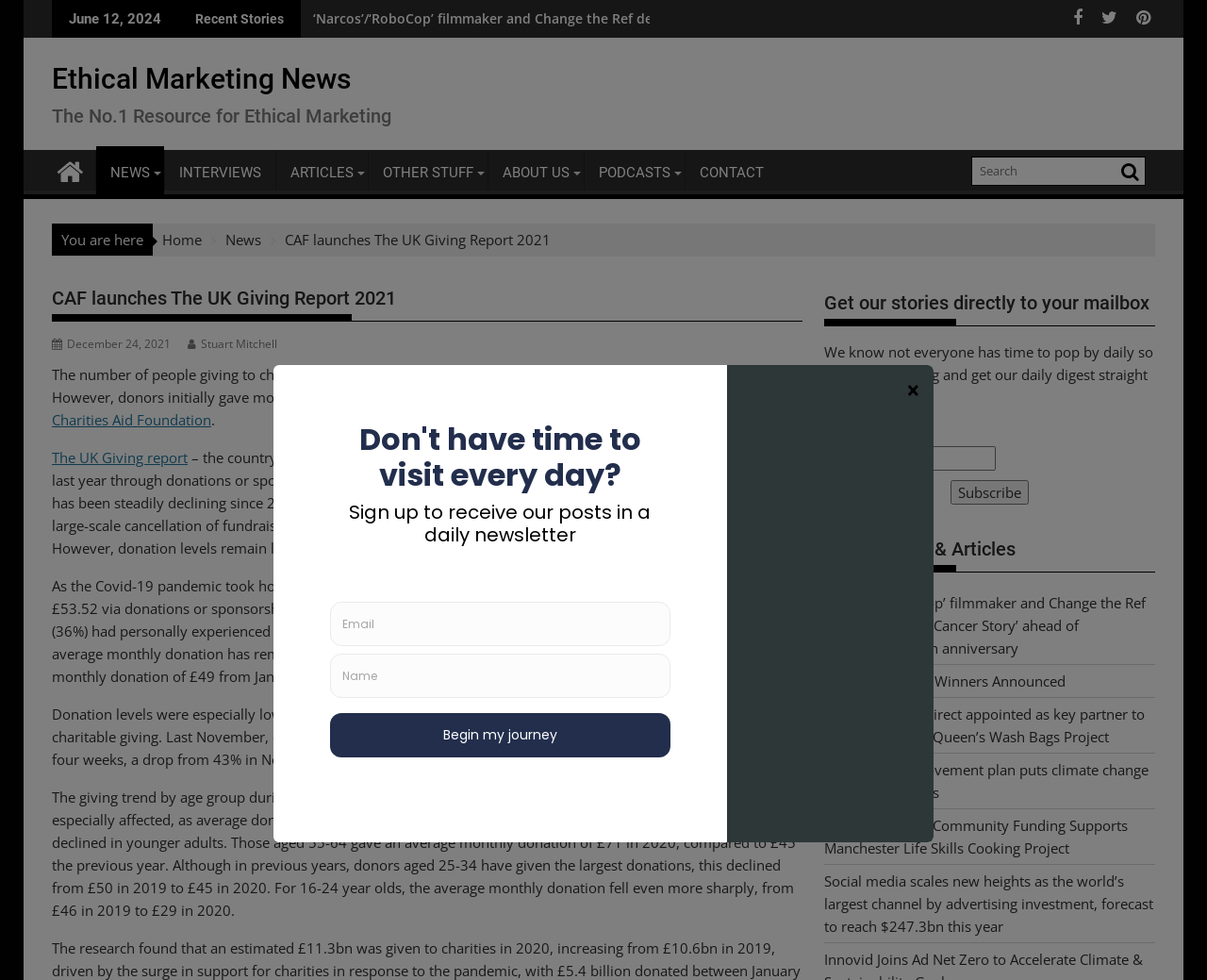Refer to the image and provide a thorough answer to this question:
What is the purpose of the email subscription section?

I found a section with a heading 'Get our stories directly to your mailbox' and a textbox to input an email address. This suggests that the purpose of this section is to allow users to subscribe to receive stories directly to their email inbox.